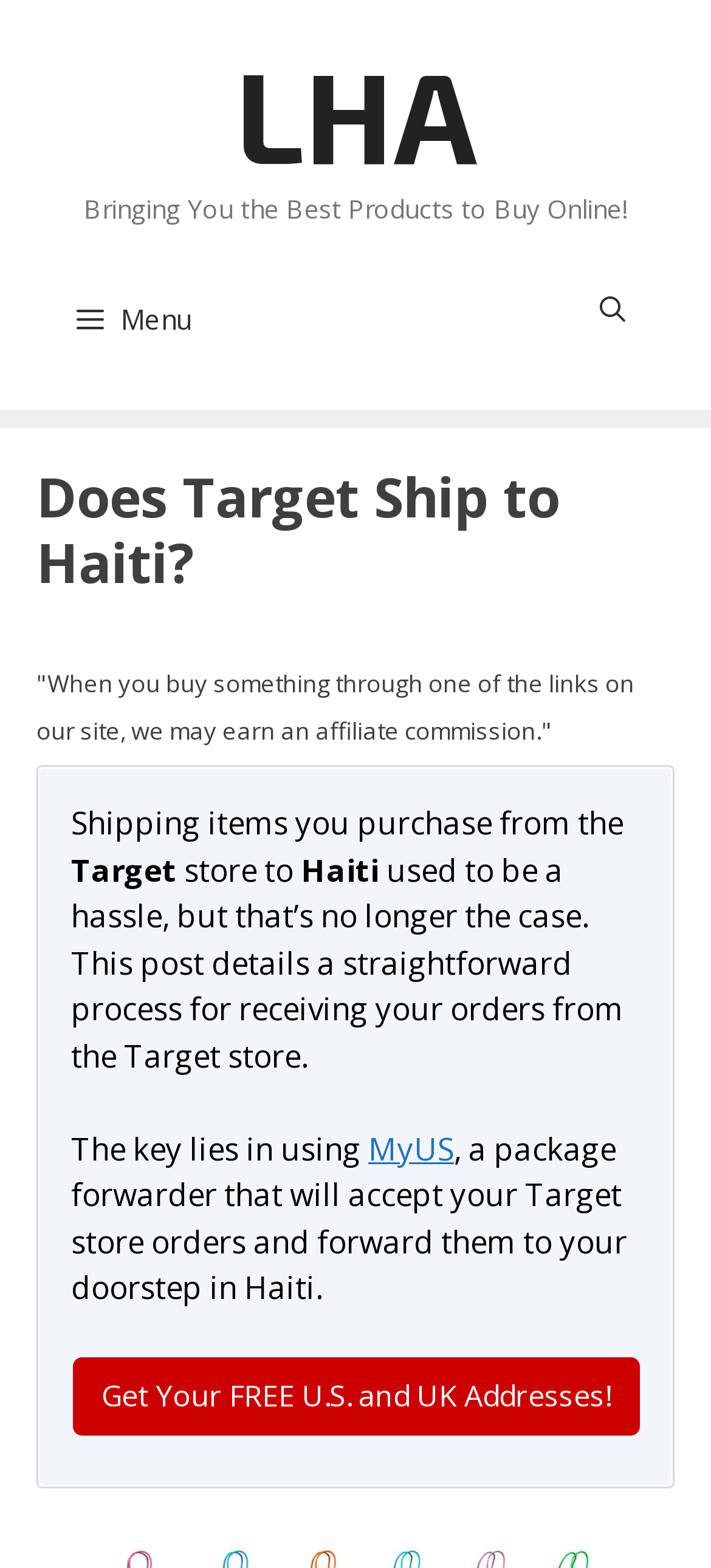Elaborate on the webpage's design and content in a detailed caption.

The webpage is about shipping Target items to Haiti. At the top, there is a link to "LHA" and a heading that reads "Bringing You the Best Products to Buy Online!". Below this, there is a search bar link labeled "Open Search Bar" and a menu button with an icon. 

The main content of the page is divided into sections. The first section has a heading that asks "Does Target Ship to Haiti?" followed by a paragraph of text that explains how shipping items from Target to Haiti used to be difficult but is now easier. 

Below this, there is a paragraph of text that explains the process of using a package forwarder, specifically "MyUS", to receive orders from Target in Haiti. This paragraph contains a link to "MyUS" and another link to "Get Your FREE U.S. and UK Addresses!". 

There is also a disclaimer at the bottom of the main content section, which explains that the website earns an affiliate commission when someone buys something through one of the links on the site.